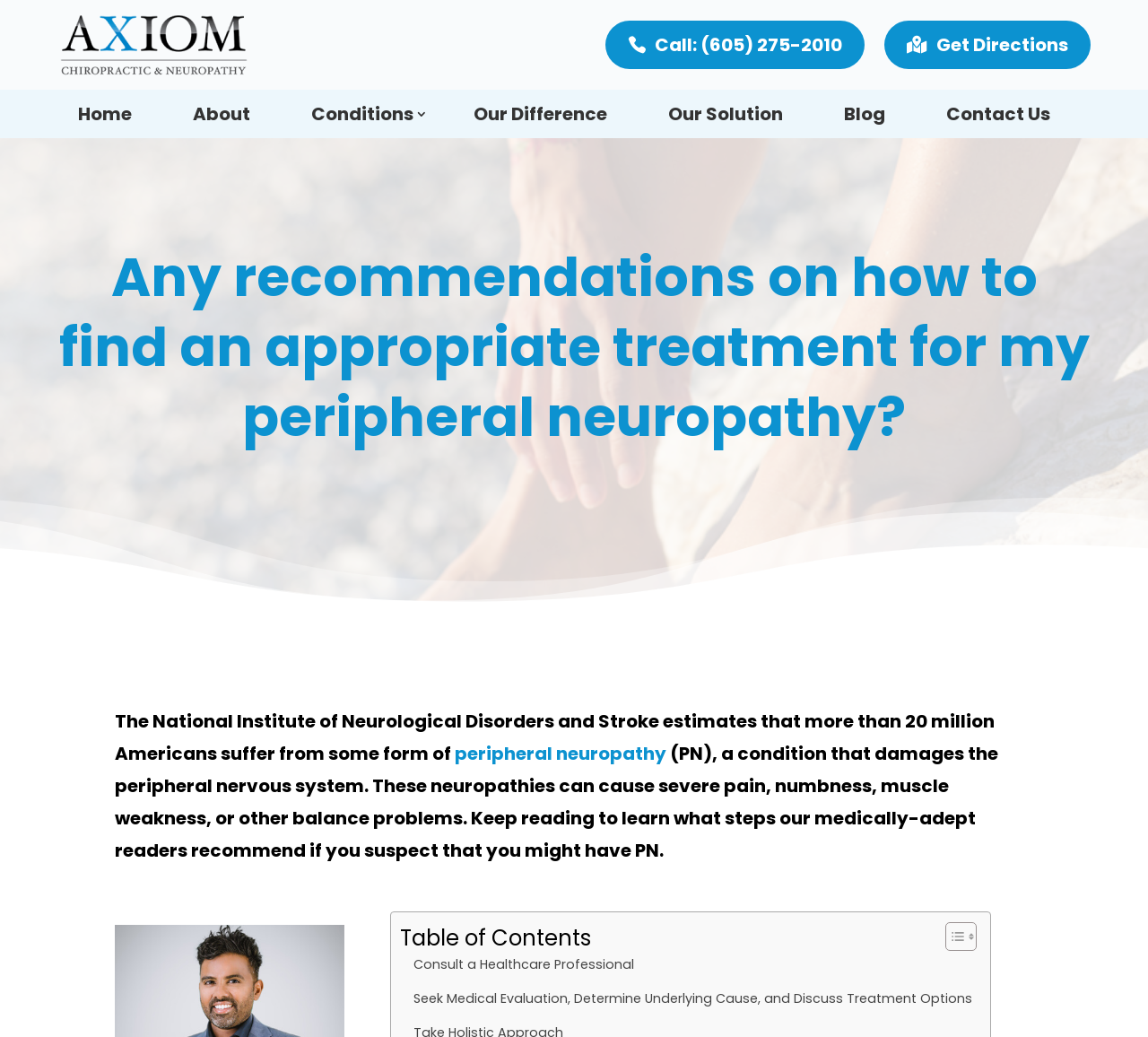What is the estimated number of Americans suffering from peripheral neuropathy?
Please provide a comprehensive answer based on the details in the screenshot.

According to the National Institute of Neurological Disorders and Stroke, as mentioned in the webpage, more than 20 million Americans suffer from some form of peripheral neuropathy.